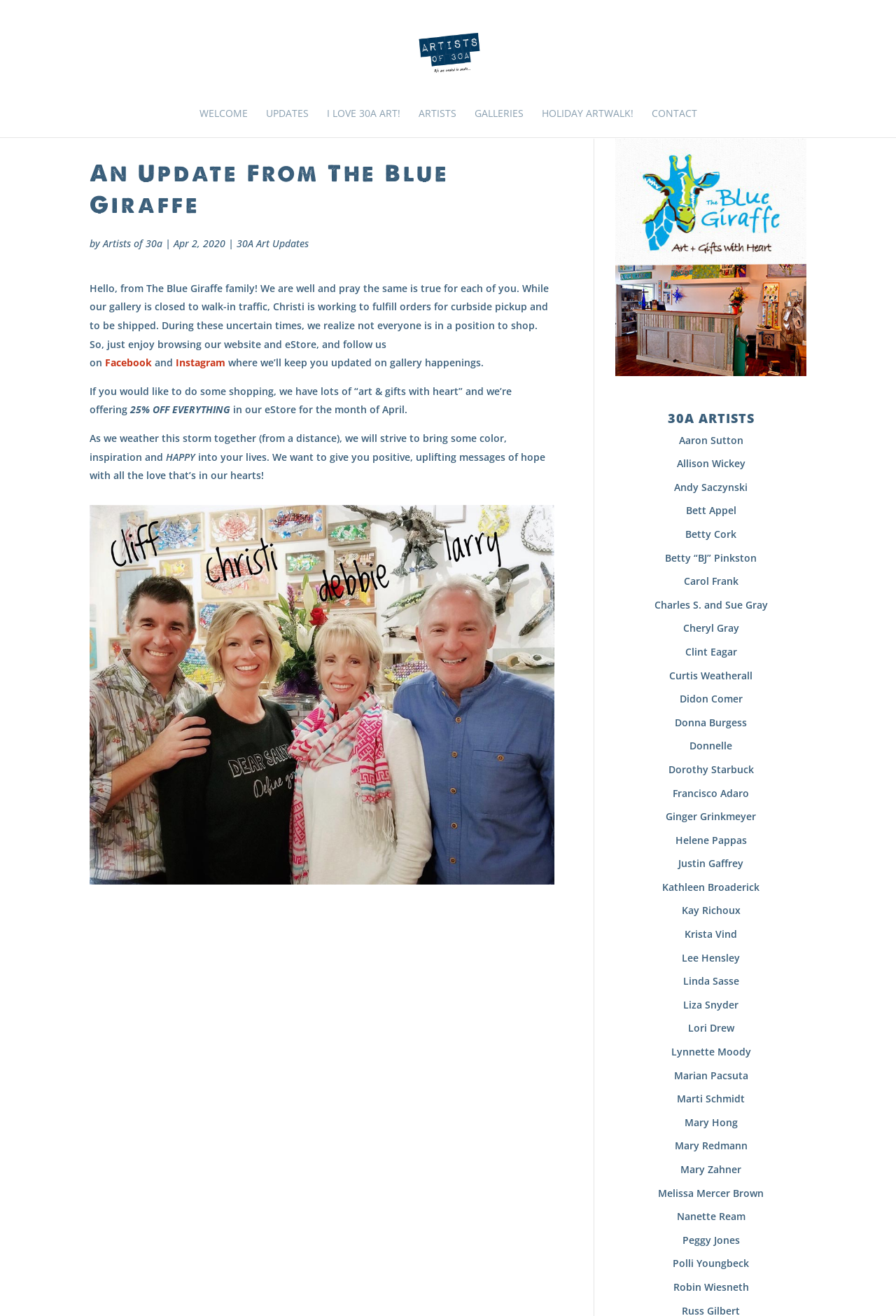Identify the bounding box coordinates of the element that should be clicked to fulfill this task: "Browse art by Aaron Sutton". The coordinates should be provided as four float numbers between 0 and 1, i.e., [left, top, right, bottom].

[0.757, 0.329, 0.829, 0.339]